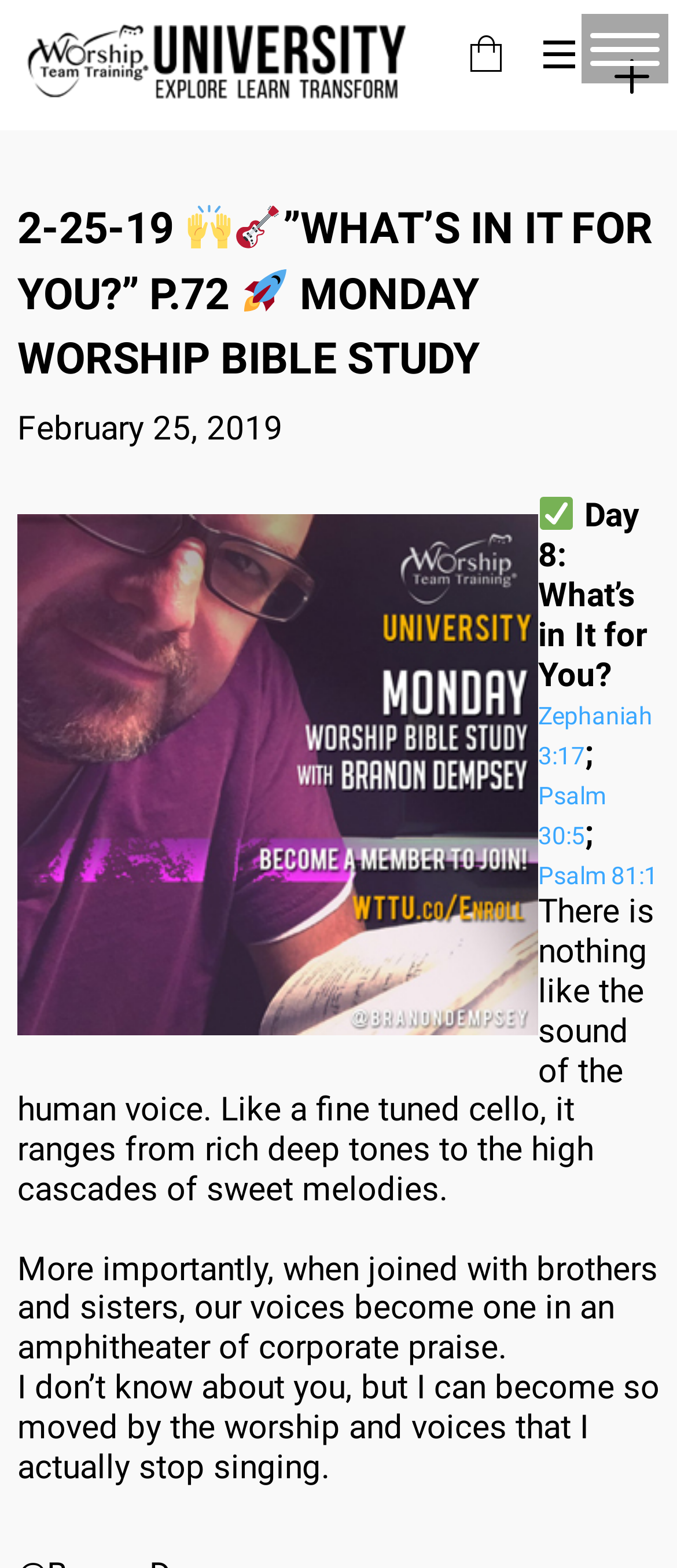Find the bounding box coordinates of the clickable element required to execute the following instruction: "Open the menu". Provide the coordinates as four float numbers between 0 and 1, i.e., [left, top, right, bottom].

[0.859, 0.009, 0.987, 0.053]